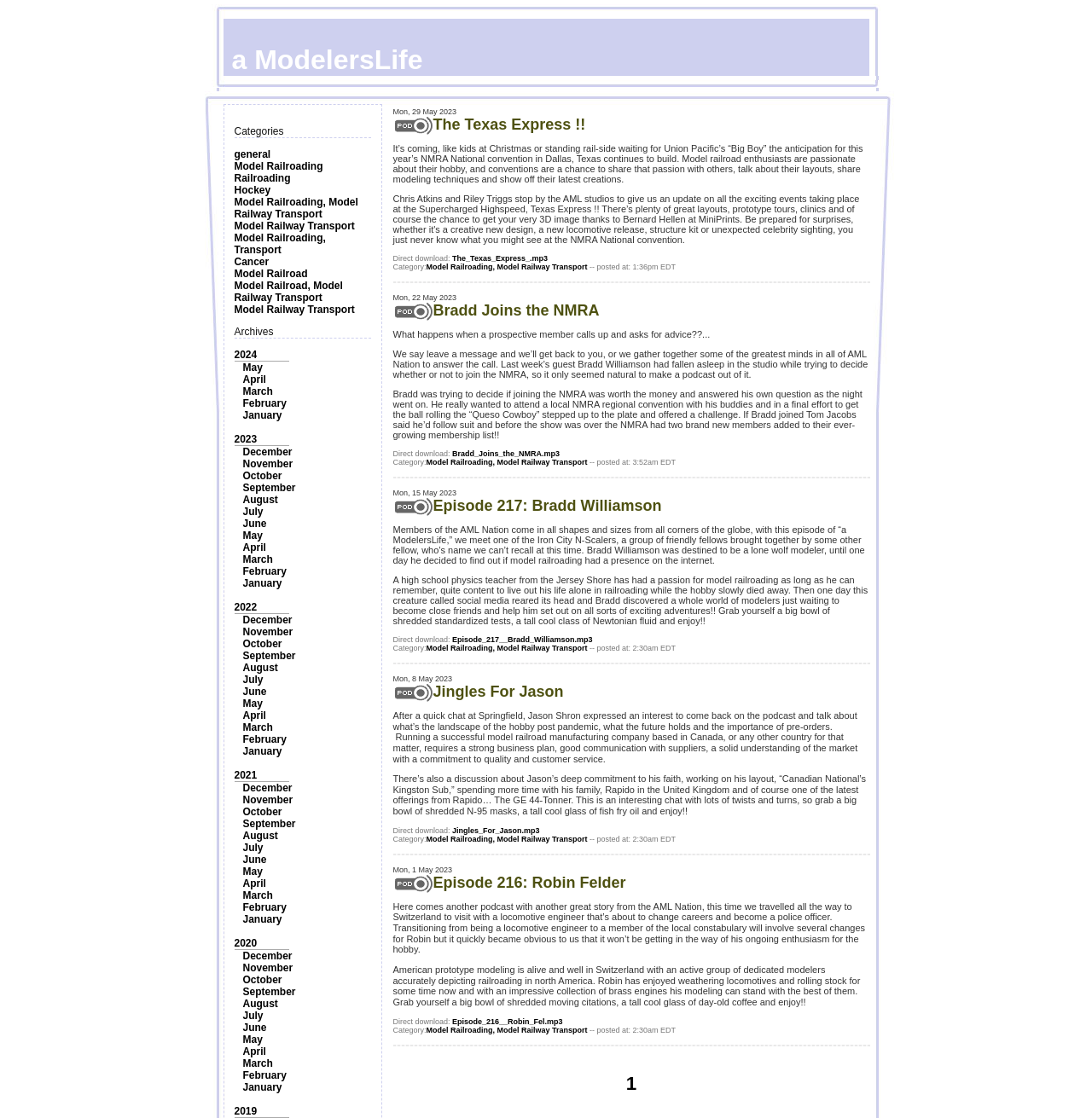Please locate the bounding box coordinates for the element that should be clicked to achieve the following instruction: "Visit the '2024' archive". Ensure the coordinates are given as four float numbers between 0 and 1, i.e., [left, top, right, bottom].

[0.214, 0.312, 0.235, 0.323]